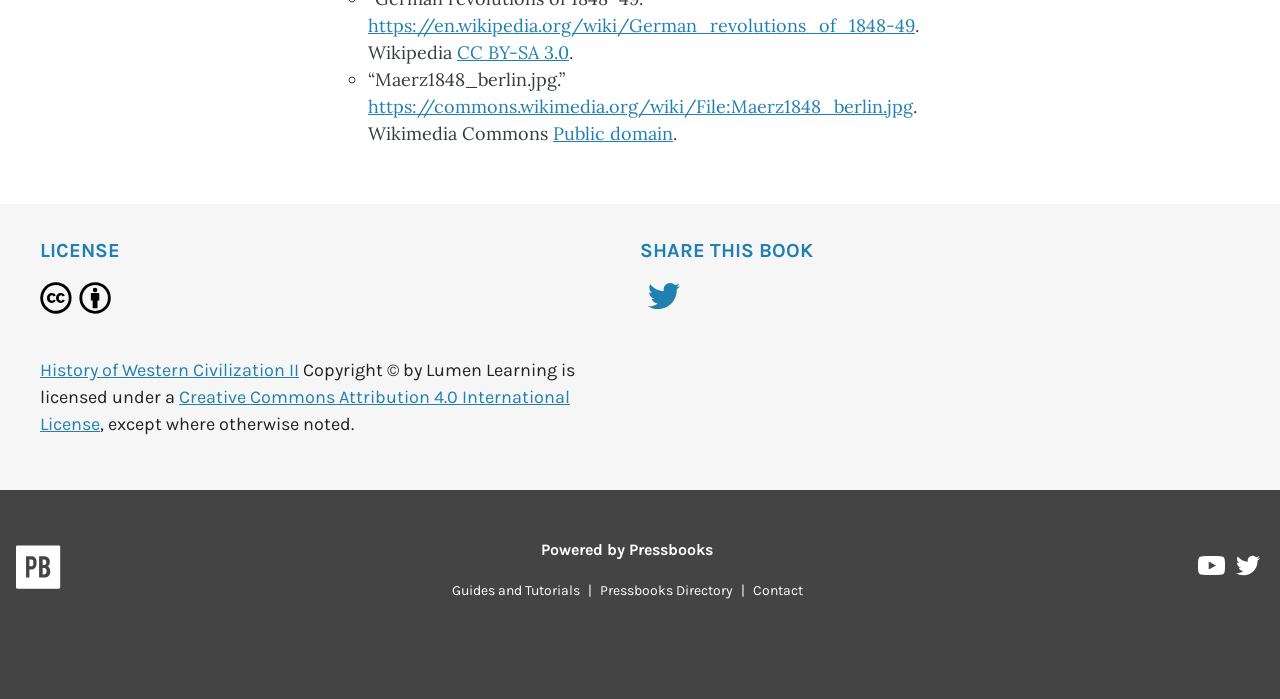What is the name of the organization that owns the copyright?
Look at the image and provide a detailed response to the question.

I found the copyright information in the section with the heading 'LICENSE'. It mentions 'Copyright © by Lumen Learning'.